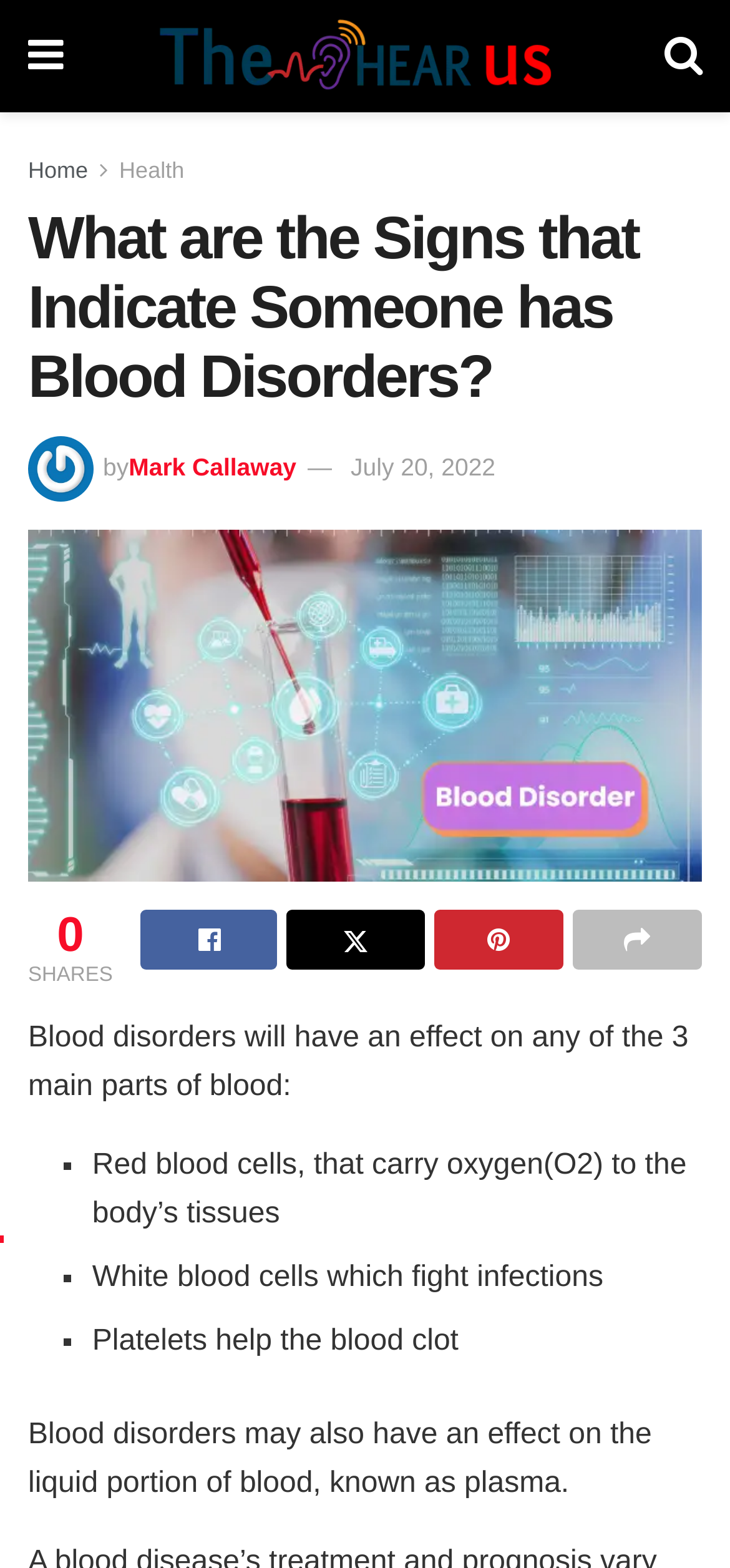Please give a succinct answer using a single word or phrase:
What is the author of the article?

Mark Callaway